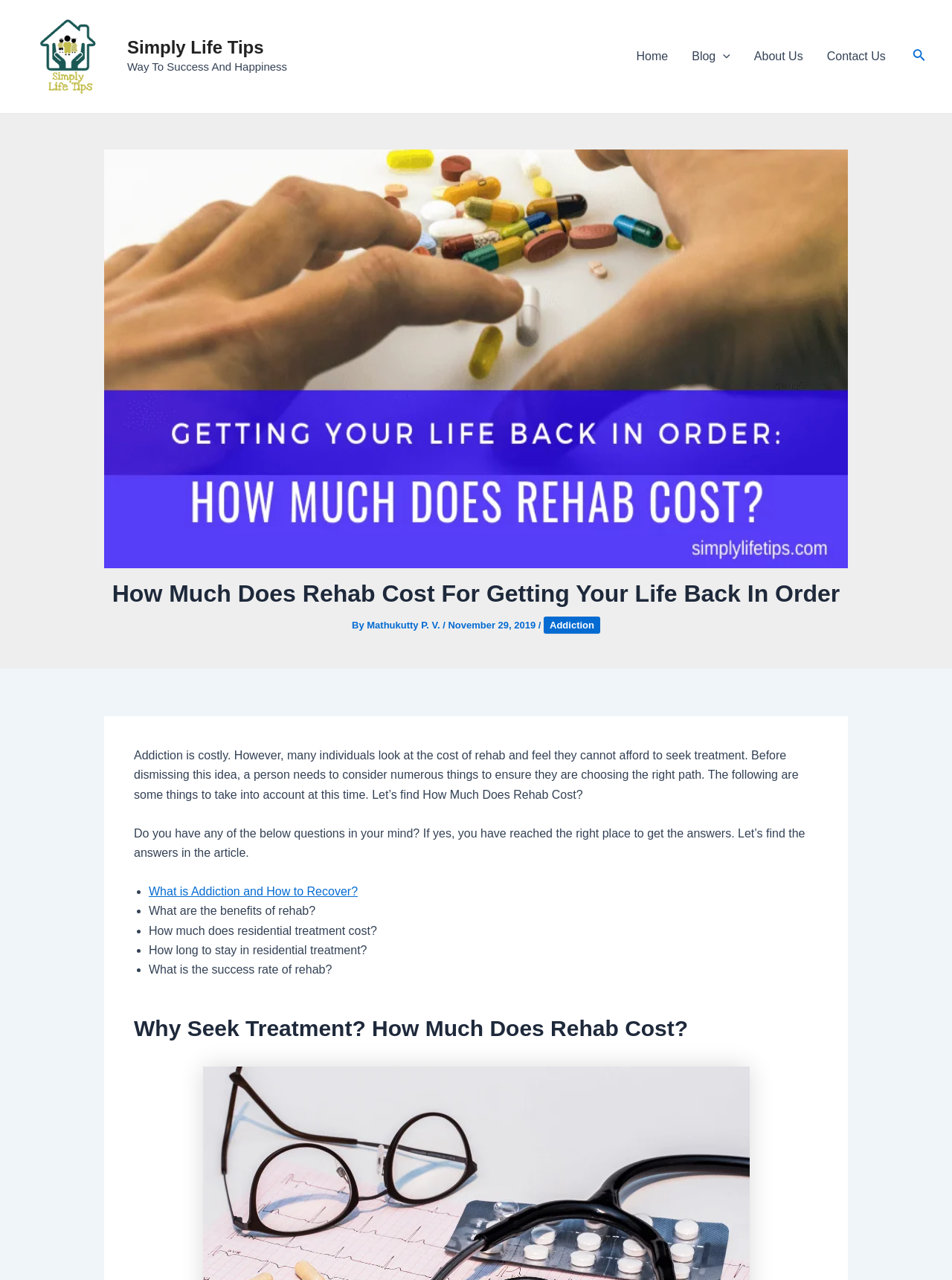Determine the bounding box for the UI element described here: "alt="Simply Life Tips Logo"".

[0.027, 0.038, 0.121, 0.048]